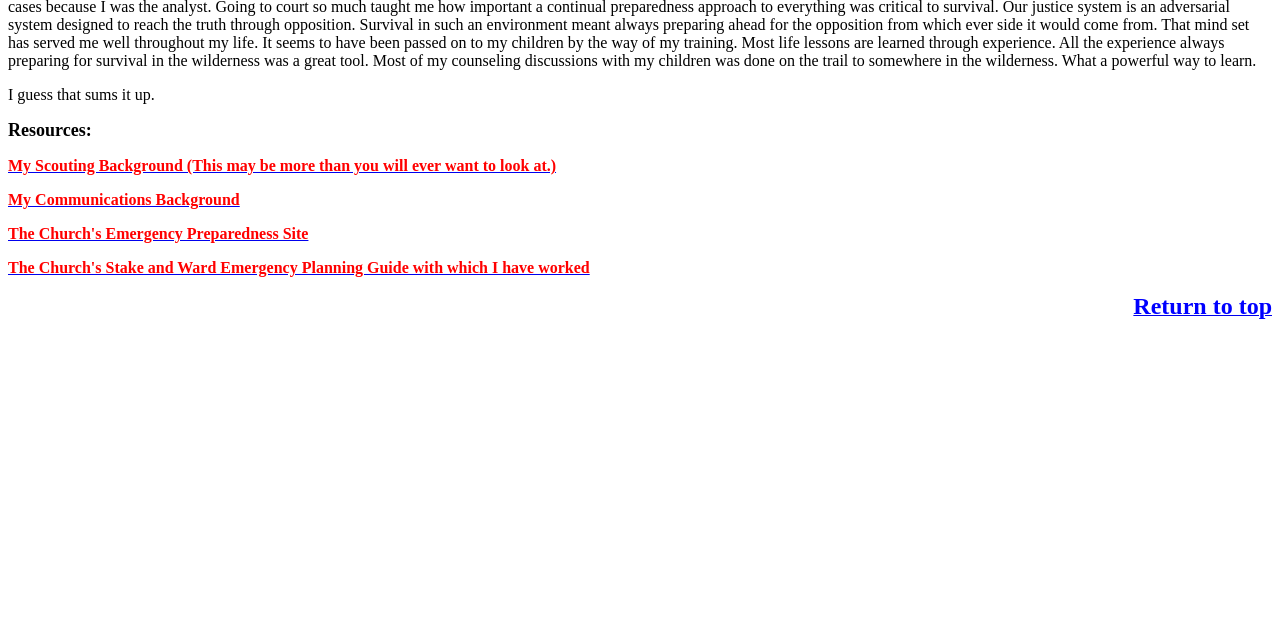Please locate the UI element described by "My Communications Background" and provide its bounding box coordinates.

[0.006, 0.299, 0.187, 0.326]